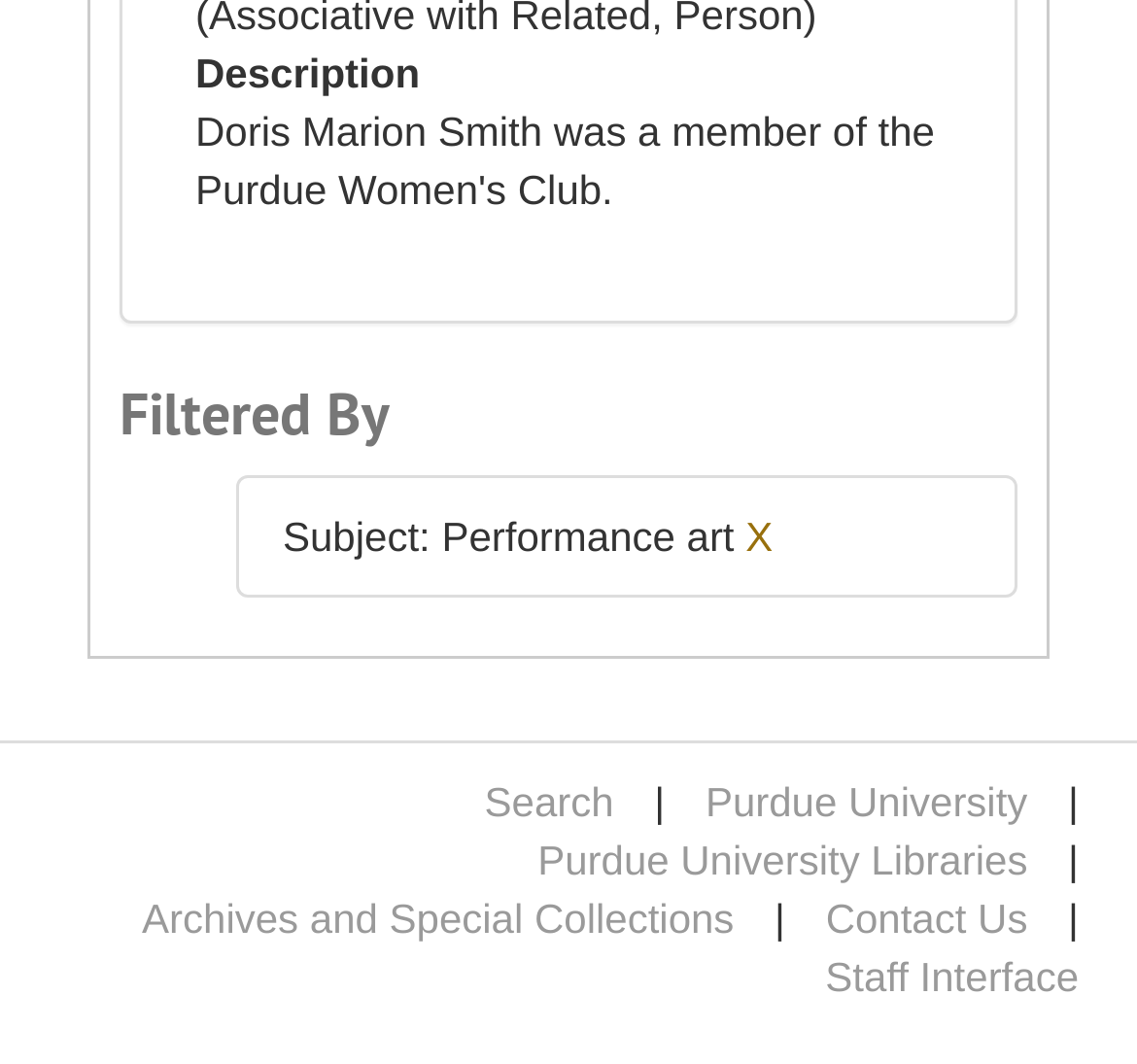Predict the bounding box coordinates for the UI element described as: "Search". The coordinates should be four float numbers between 0 and 1, presented as [left, top, right, bottom].

[0.426, 0.731, 0.54, 0.775]